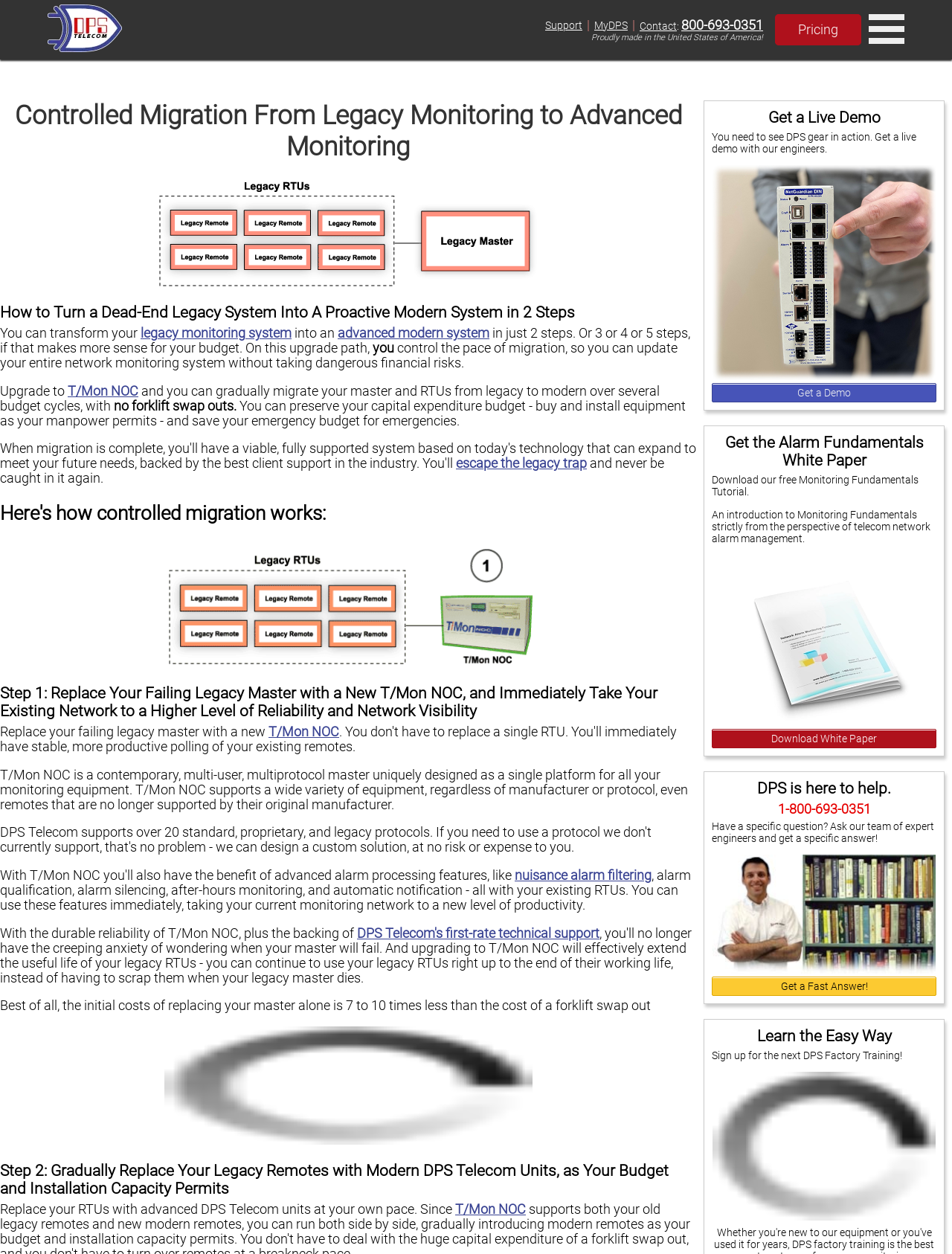What is the main heading displayed on the webpage? Please provide the text.

Controlled Migration From Legacy Monitoring to Advanced Monitoring